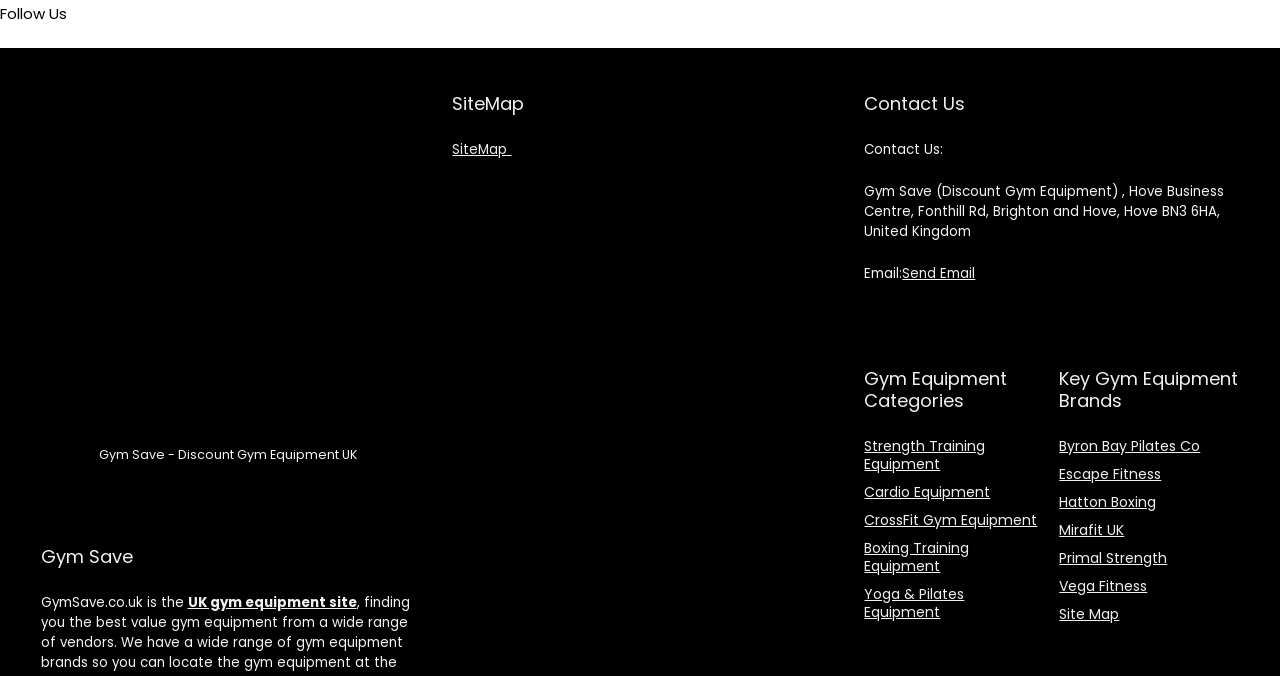Please provide the bounding box coordinates for the UI element as described: "SiteMap". The coordinates must be four floats between 0 and 1, represented as [left, top, right, bottom].

[0.353, 0.07, 0.4, 0.098]